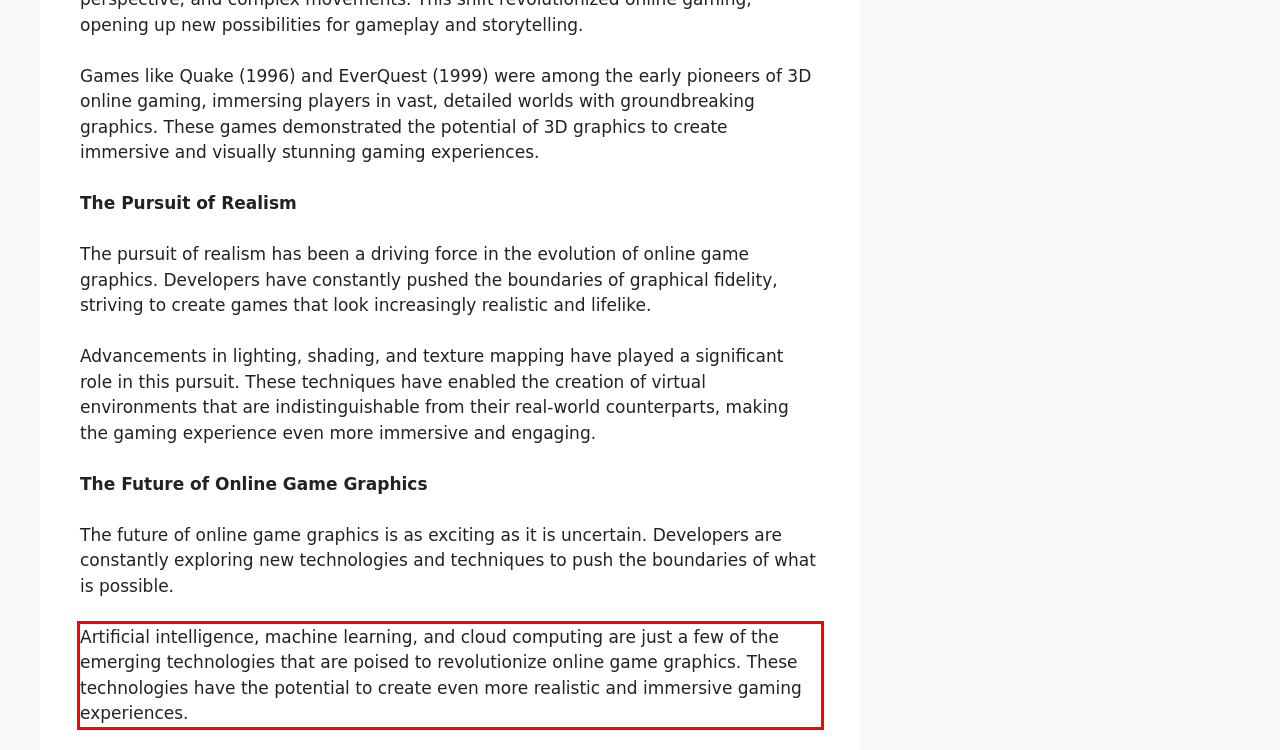Please examine the screenshot of the webpage and read the text present within the red rectangle bounding box.

Artificial intelligence, machine learning, and cloud computing are just a few of the emerging technologies that are poised to revolutionize online game graphics. These technologies have the potential to create even more realistic and immersive gaming experiences.